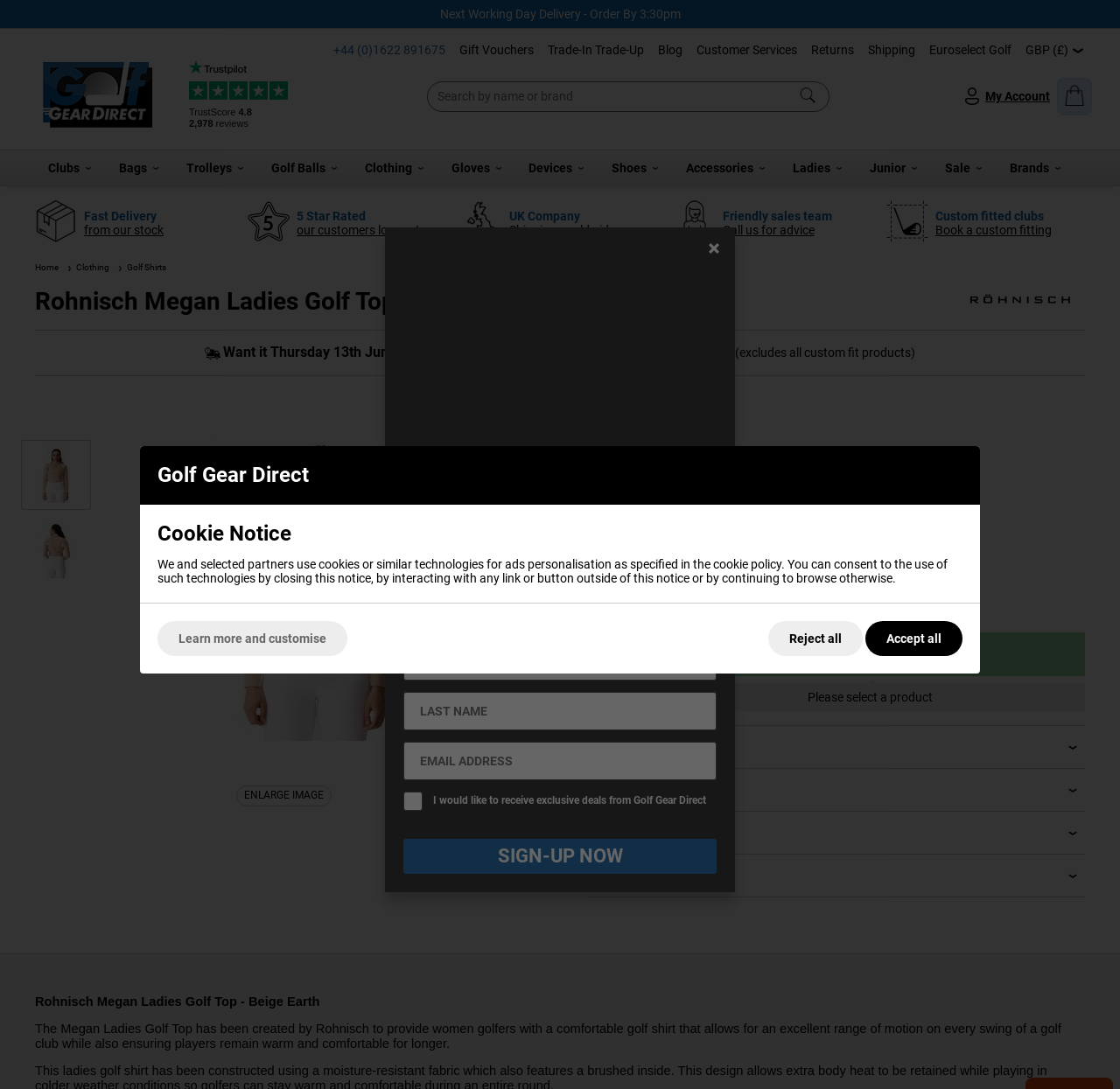Locate the bounding box coordinates of the clickable area to execute the instruction: "Add to Basket". Provide the coordinates as four float numbers between 0 and 1, represented as [left, top, right, bottom].

[0.584, 0.581, 0.969, 0.621]